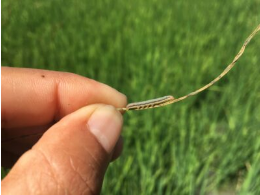Answer the question in a single word or phrase:
What type of pest is on the plant stem?

Western yellowstriped armyworm